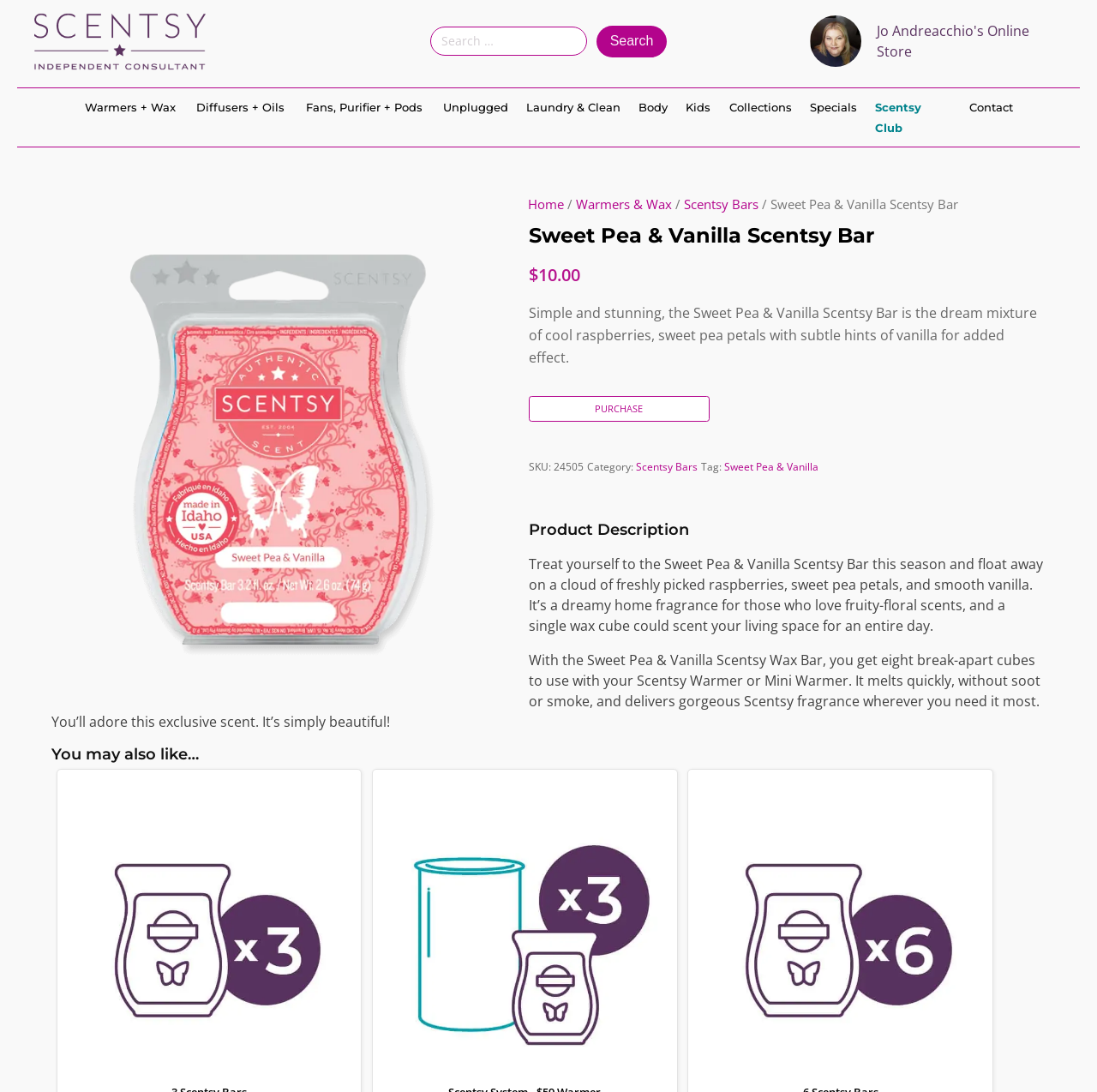Using the information in the image, give a detailed answer to the following question: What is the SKU of the Sweet Pea & Vanilla Scentsy Bar?

The SKU of the Sweet Pea & Vanilla Scentsy Bar can be found in the product information section of the webpage. Specifically, it is located below the product image and above the product description. The SKU is displayed as 'SKU: 24505'.